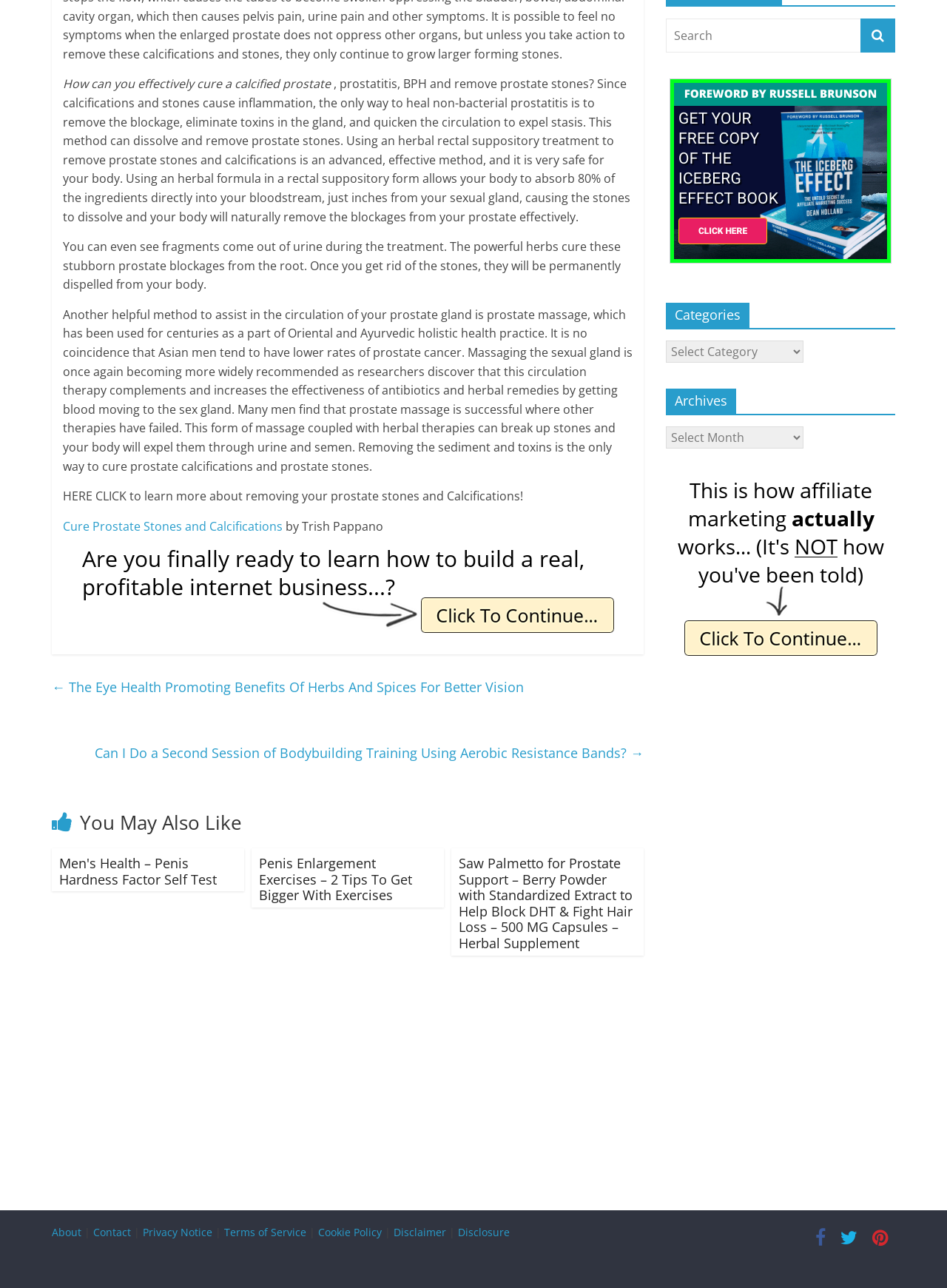Kindly determine the bounding box coordinates of the area that needs to be clicked to fulfill this instruction: "Read about the benefits of herbs and spices for better vision".

[0.055, 0.524, 0.553, 0.543]